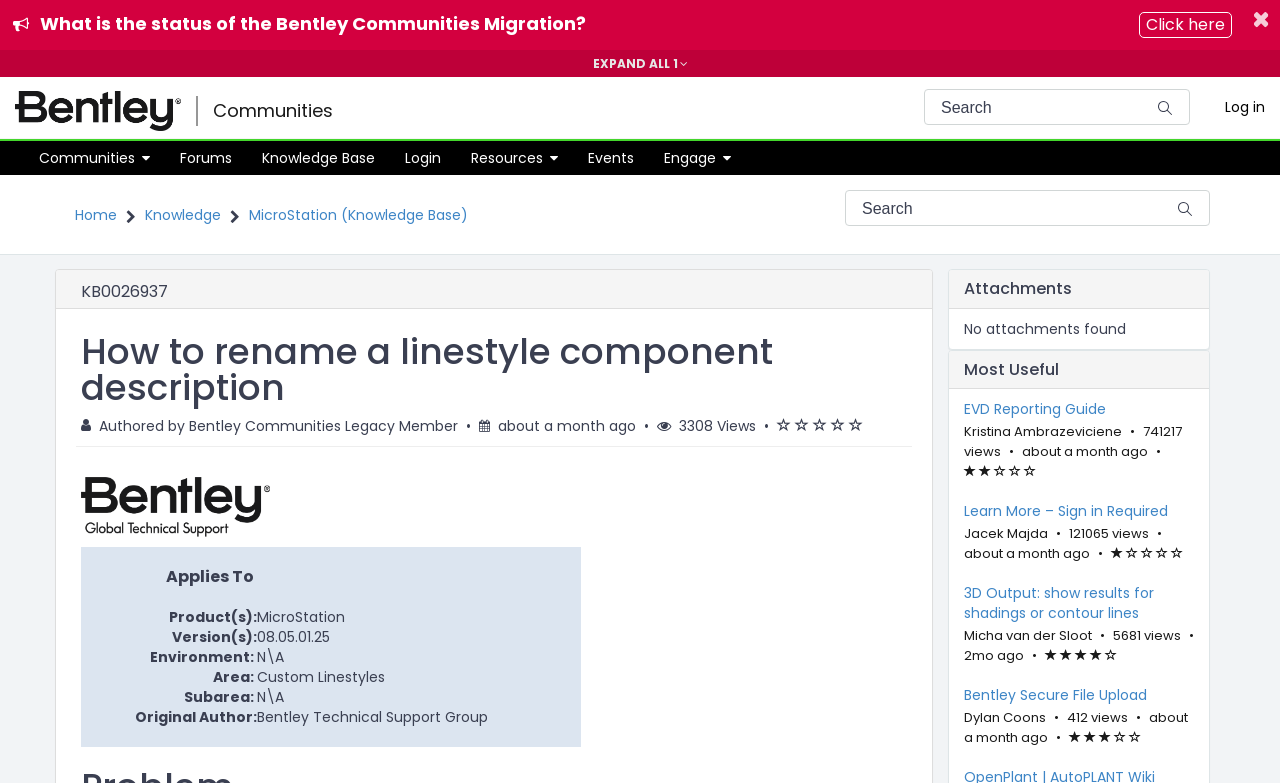Kindly determine the bounding box coordinates for the clickable area to achieve the given instruction: "Search for something".

[0.722, 0.114, 0.93, 0.16]